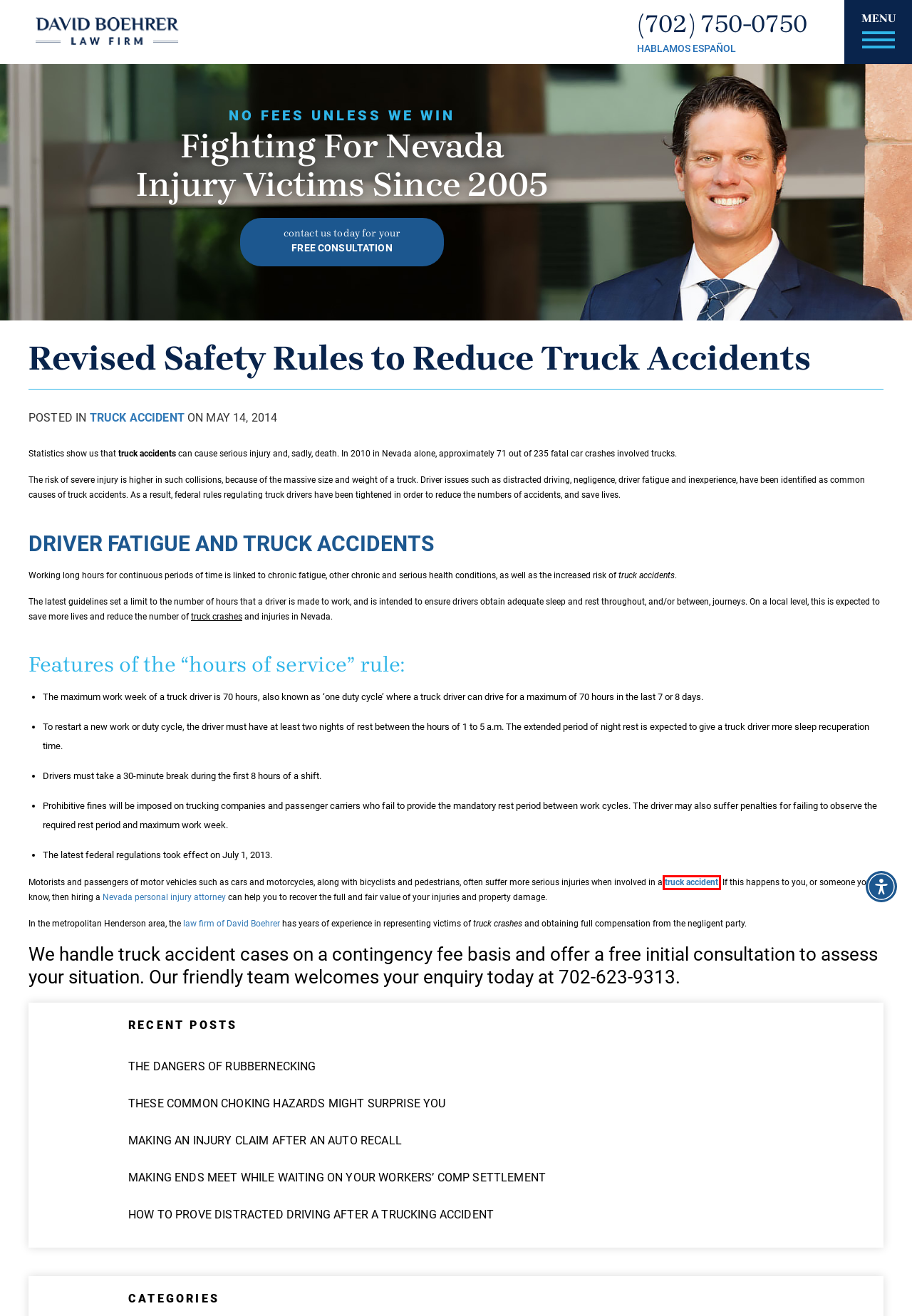You are provided with a screenshot of a webpage that includes a red rectangle bounding box. Please choose the most appropriate webpage description that matches the new webpage after clicking the element within the red bounding box. Here are the candidates:
A. Proving Distracted Driving | Truck Accident Lawyer
B. Henderson Personal Injury Attorney
C. November 2016 - DBLF - David Boehrer Law Firm
D. Waiting on Settlements | Workers Compensation Attorney
E. Henderson Truck Accident Lawyer
F. Recalled Vehicle Injury Claims | Best Accident Attorney
G. Children Choking Hazards | Personal Injury Lawyer
H. The Dangers of Rubbernecking

E